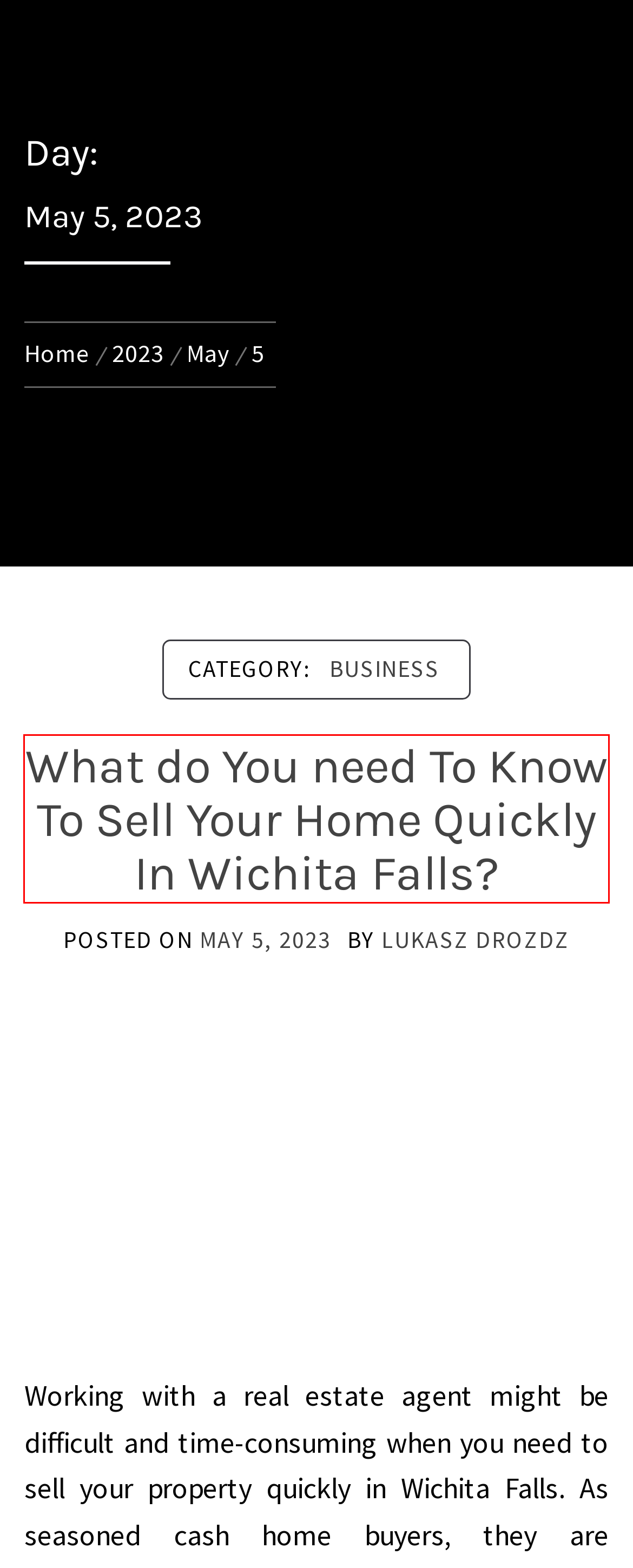Examine the screenshot of a webpage featuring a red bounding box and identify the best matching webpage description for the new page that results from clicking the element within the box. Here are the options:
A. February 2022 – Villa Mercedita
B. November 2023 – Villa Mercedita
C. November 2022 – Villa Mercedita
D. Lukasz Drozdz – Villa Mercedita
E. What do You need To Know To Sell Your Home Quickly In Wichita Falls? – Villa Mercedita
F. Business – Villa Mercedita
G. January 2022 – Villa Mercedita
H. 2023 – Villa Mercedita

E